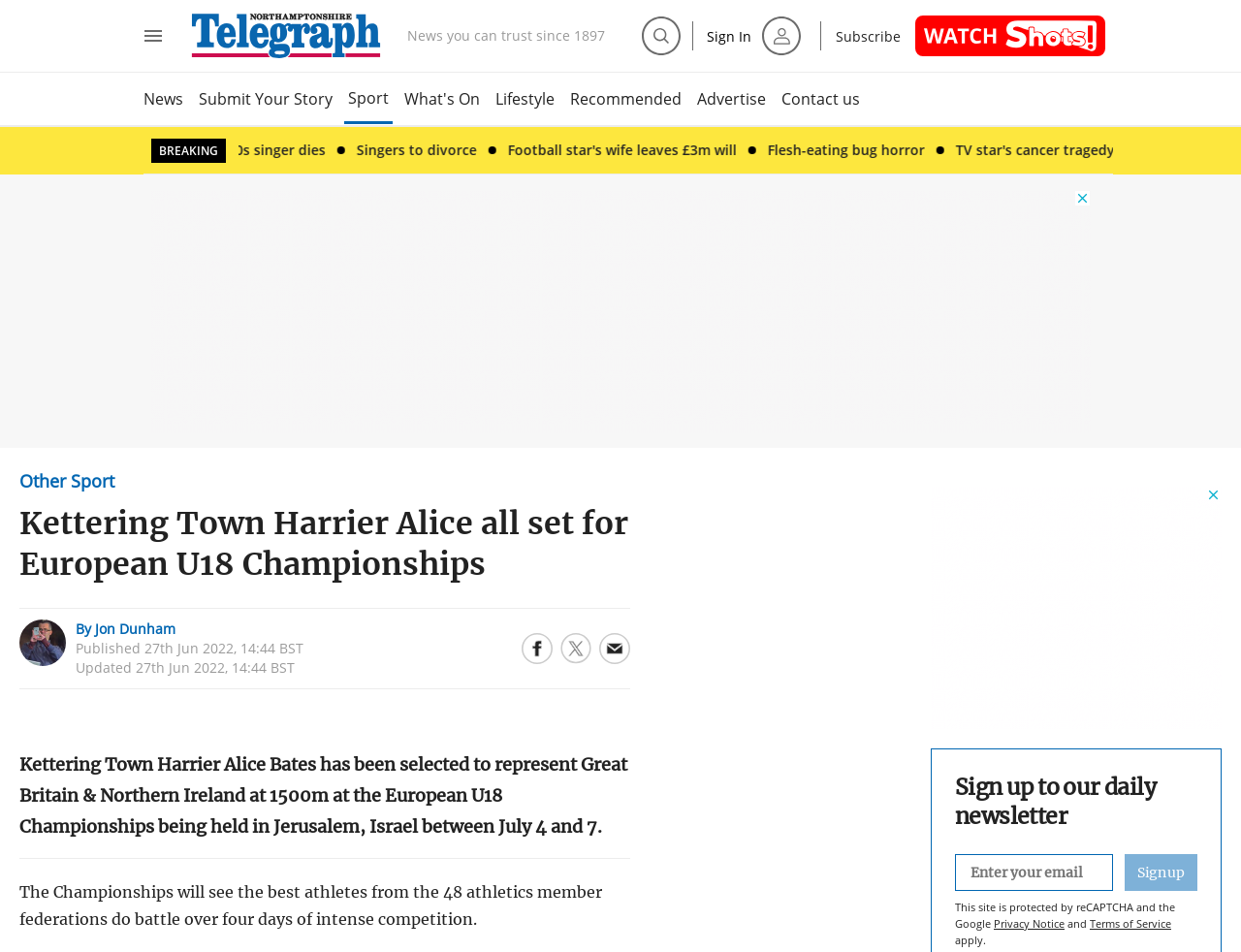Identify the bounding box for the UI element described as: "Submit Your Story". The coordinates should be four float numbers between 0 and 1, i.e., [left, top, right, bottom].

[0.157, 0.079, 0.271, 0.128]